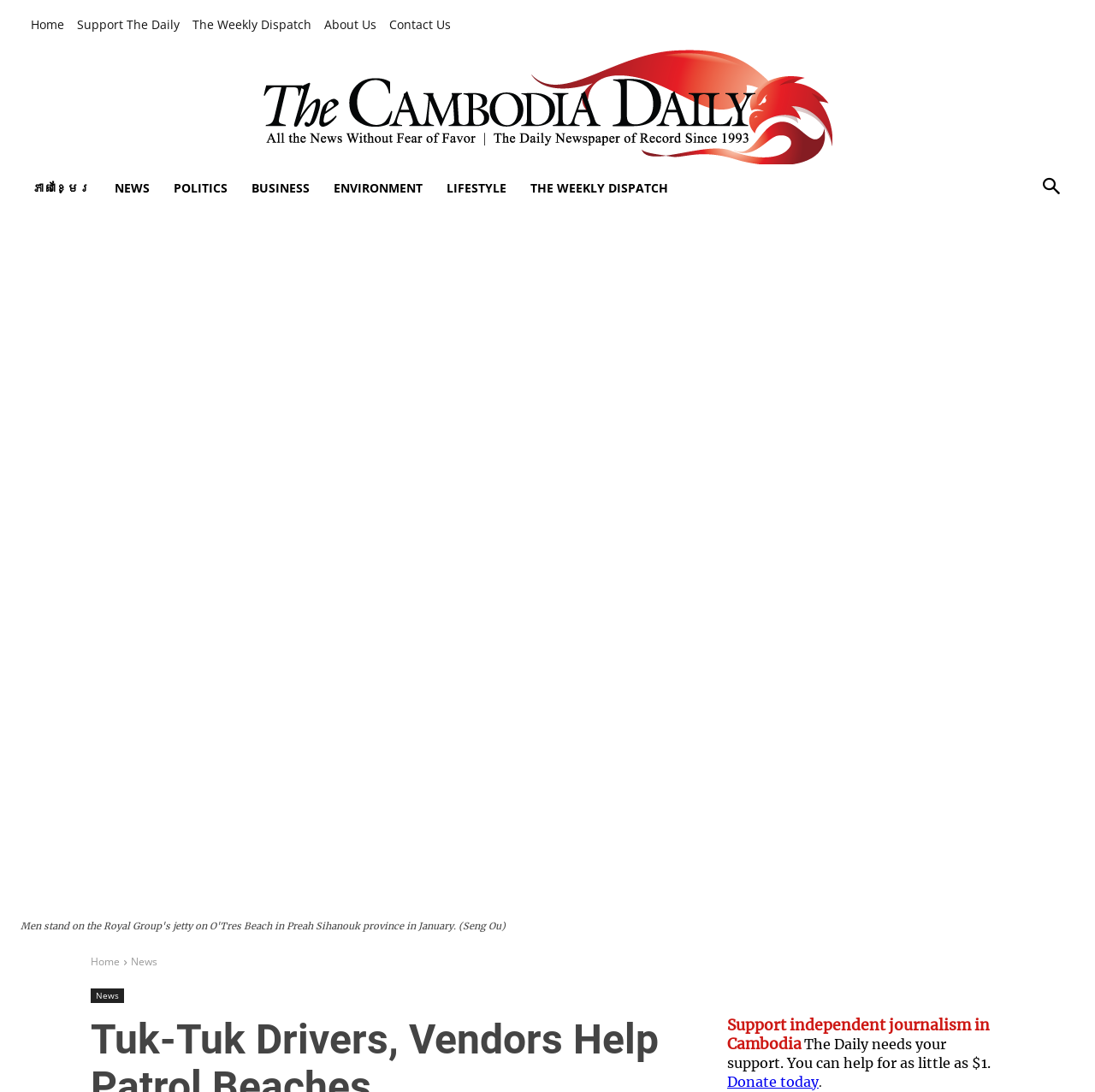Reply to the question with a brief word or phrase: What is the purpose of the 'Support The Daily' link?

To support independent journalism